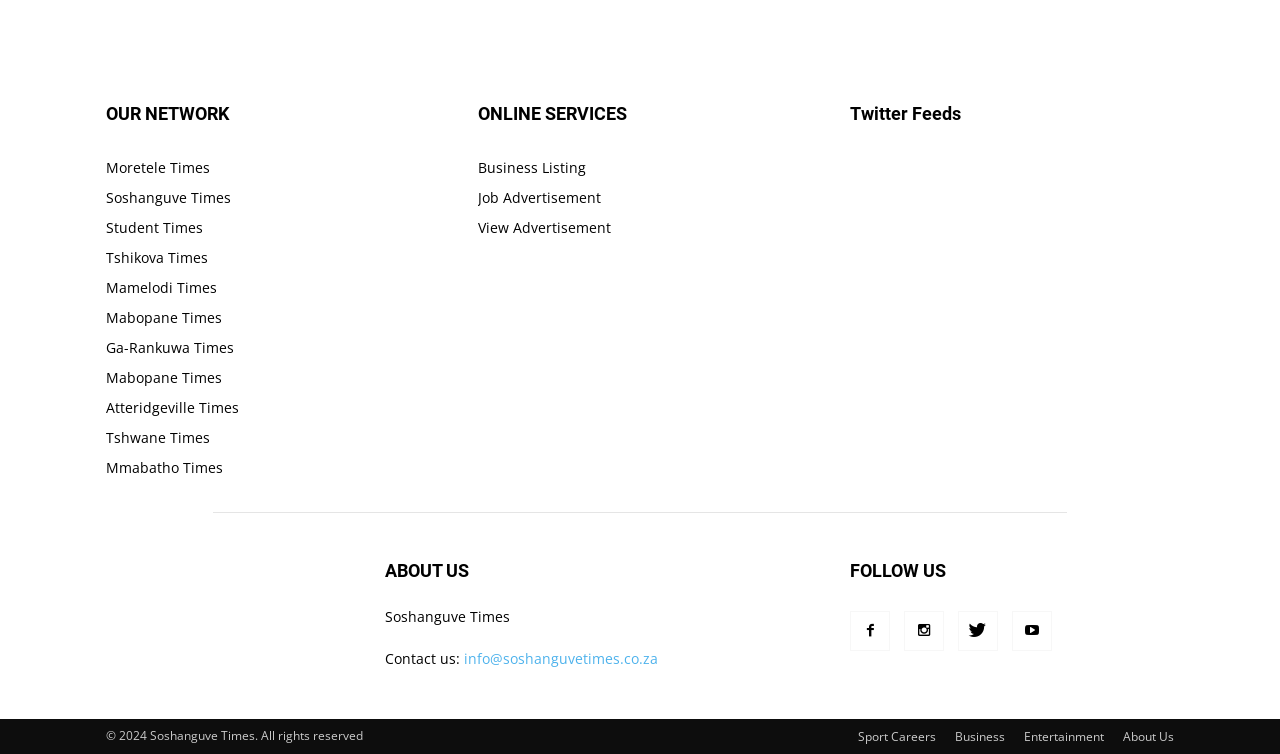What is the copyright notice at the bottom of the webpage?
Examine the webpage screenshot and provide an in-depth answer to the question.

At the very bottom of the webpage, I found a copyright notice that reads '© 2024 Soshanguve Times. All rights reserved', indicating that the content of the webpage is owned by Soshanguve Times and protected by copyright.